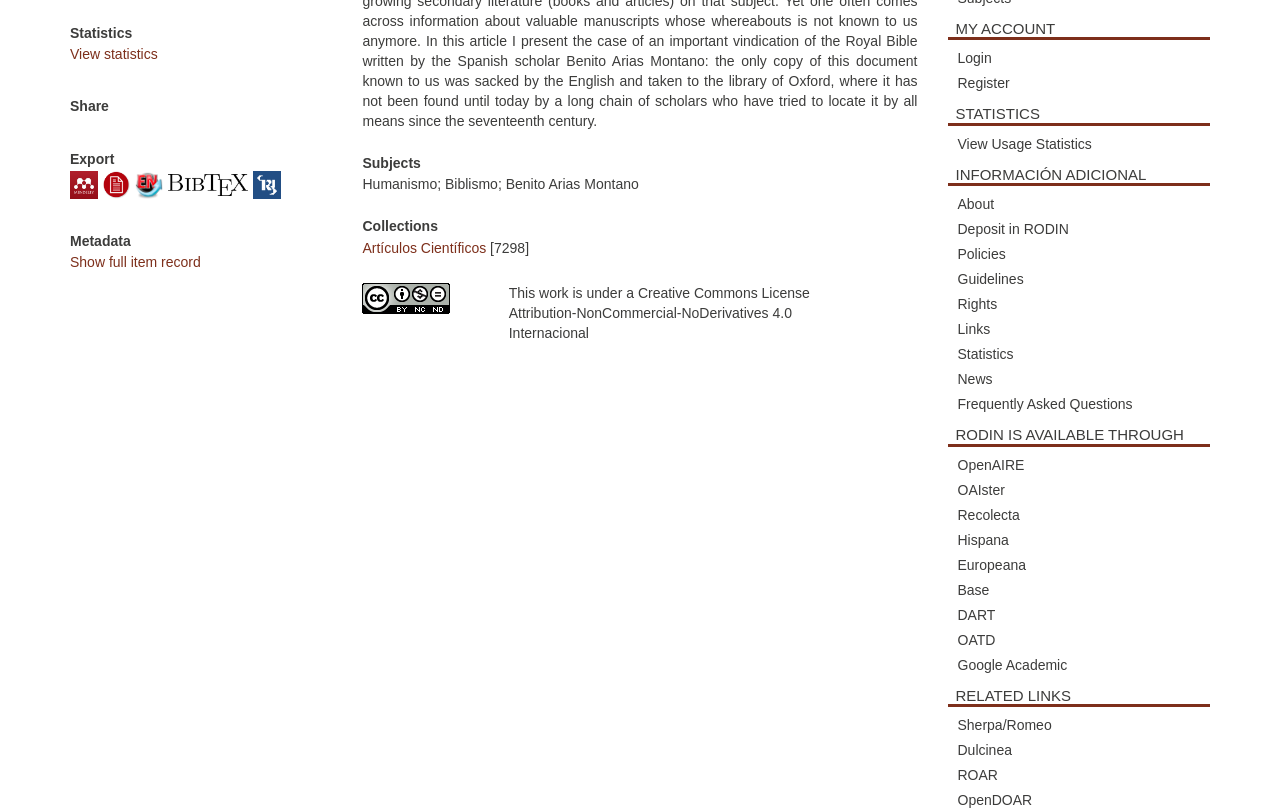Determine the bounding box coordinates of the UI element described by: "View Usage Statistics".

[0.74, 0.161, 0.945, 0.193]